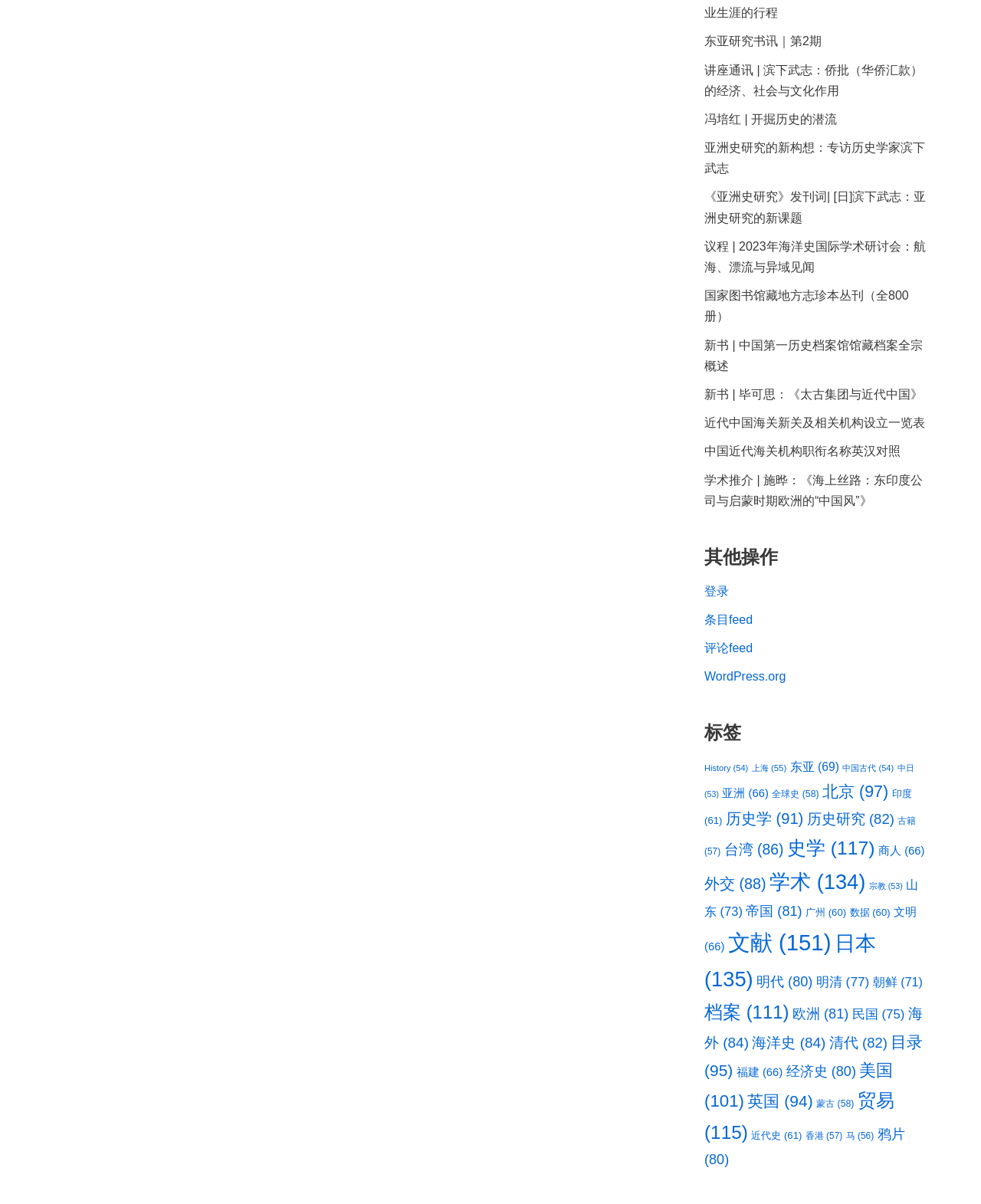Please identify the coordinates of the bounding box that should be clicked to fulfill this instruction: "View the feed of new articles".

[0.718, 0.509, 0.767, 0.52]